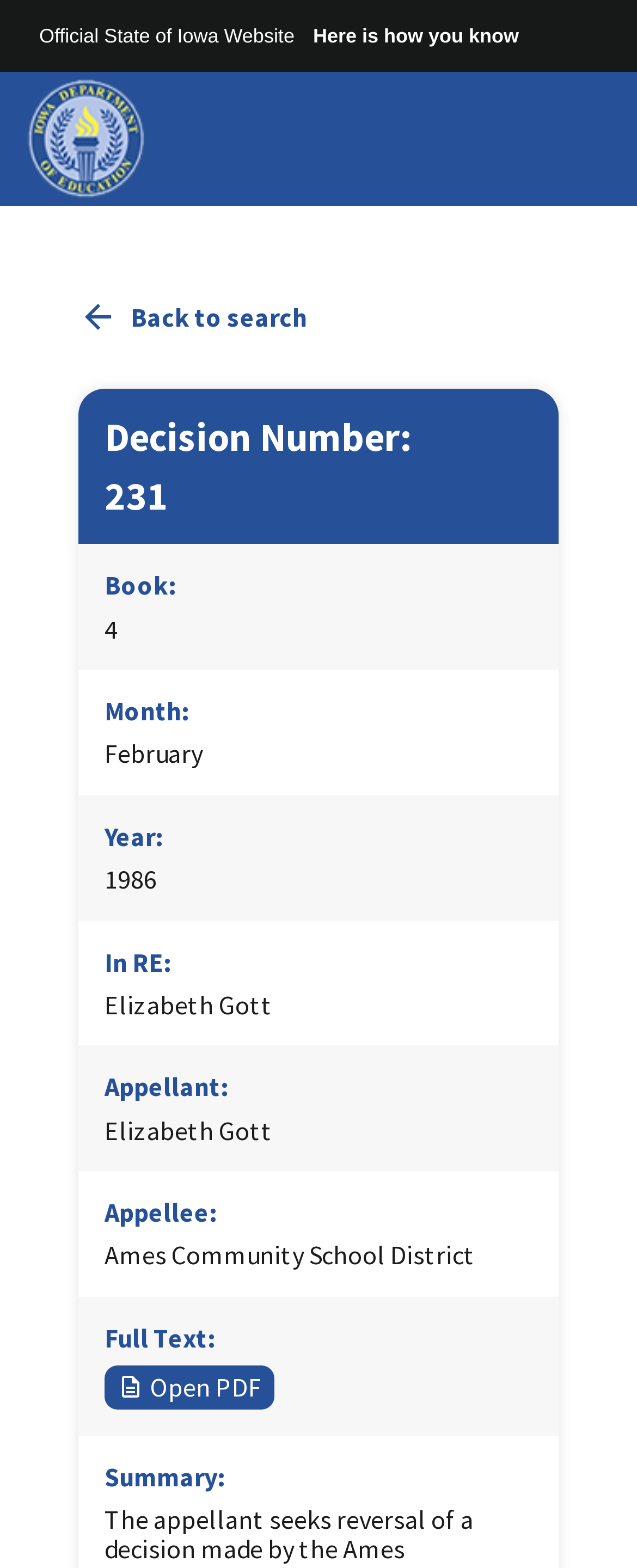What is the decision number?
Answer the question with as much detail as possible.

I found the decision number by looking at the text elements in the webpage. Specifically, I found the text 'Decision Number' followed by the number '231', which indicates that the decision number is 231.